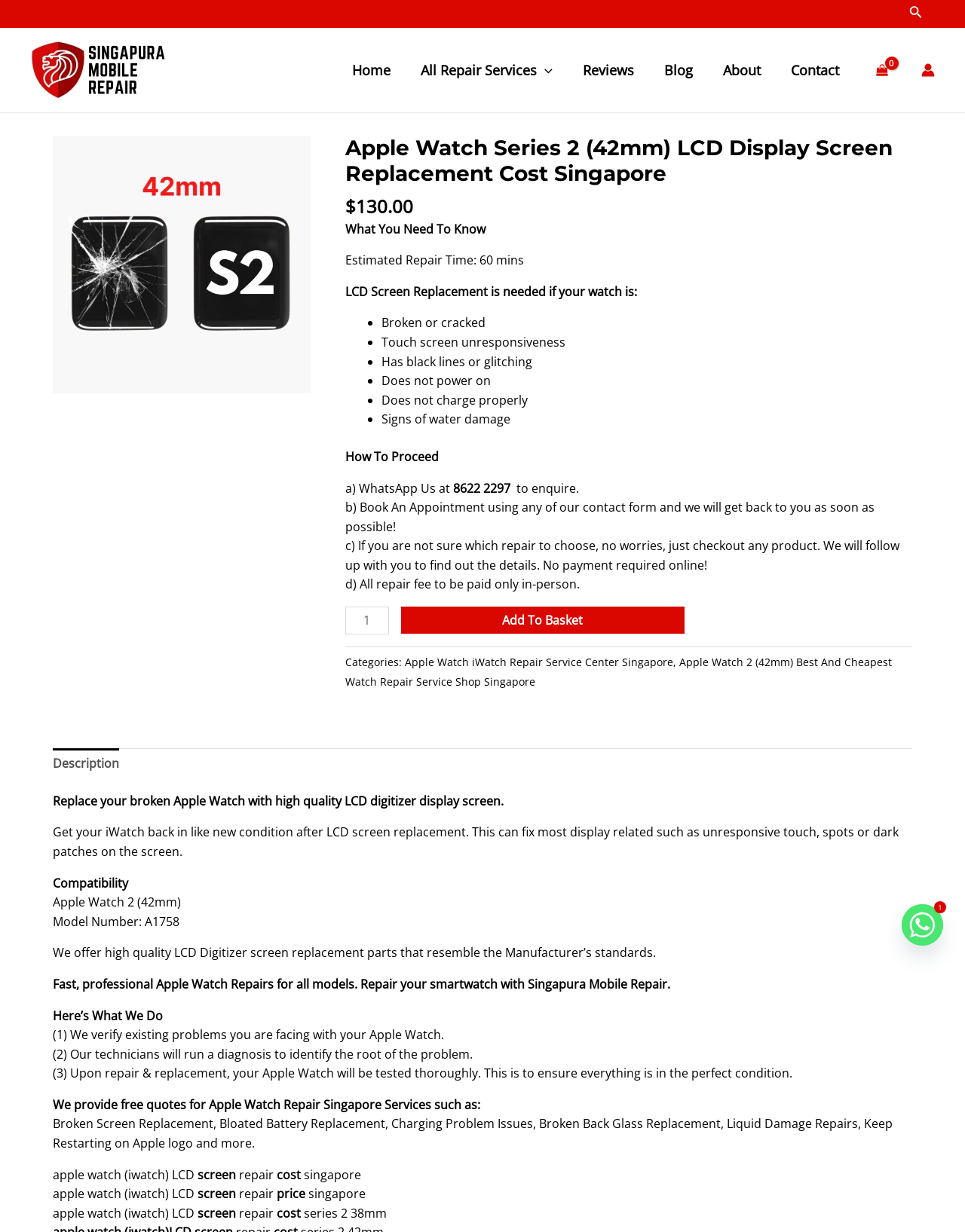Extract the top-level heading from the webpage and provide its text.

Apple Watch Series 2 (42mm) LCD Display Screen Replacement Cost Singapore